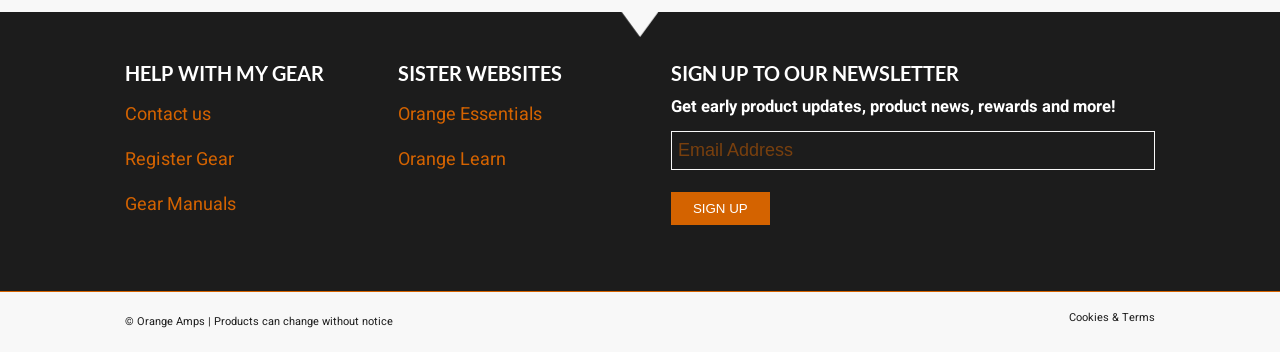What is the benefit of signing up to the newsletter? Observe the screenshot and provide a one-word or short phrase answer.

Get early product updates